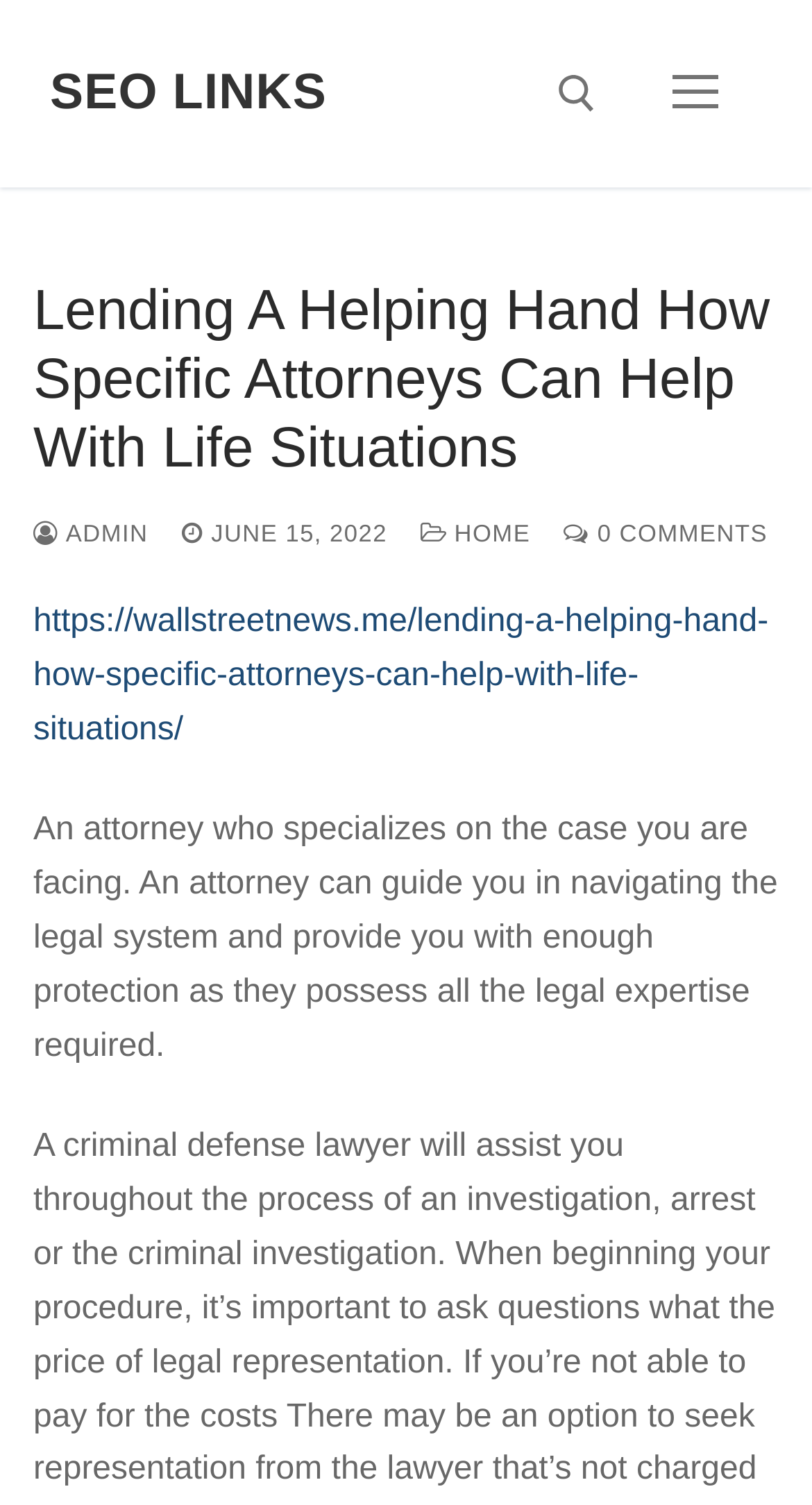What is the date of the article?
Using the details shown in the screenshot, provide a comprehensive answer to the question.

The date of the article can be found in the link 'JUNE 15, 2022' which is located below the navigation icon.